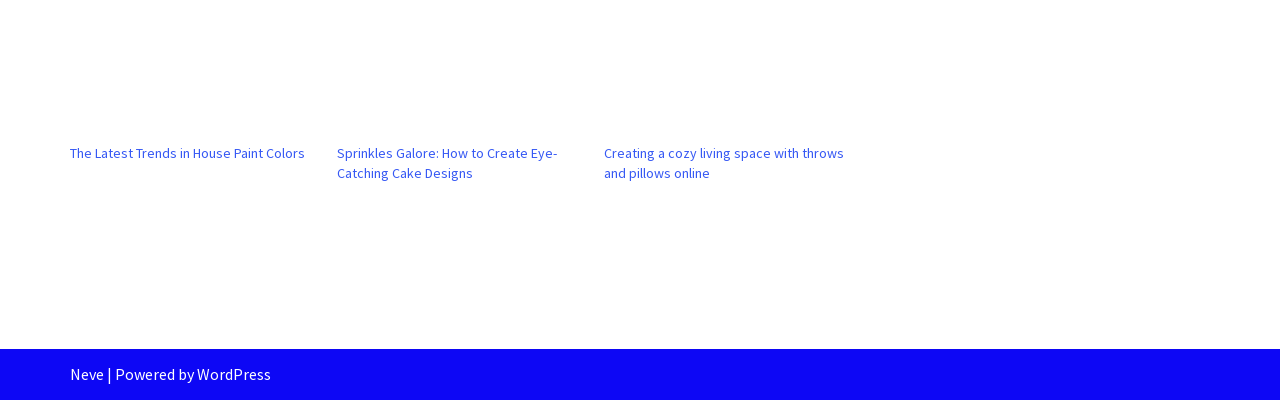Please identify the bounding box coordinates of the region to click in order to complete the task: "Read about the latest trends in house paint colors". The coordinates must be four float numbers between 0 and 1, specified as [left, top, right, bottom].

[0.055, 0.004, 0.248, 0.357]